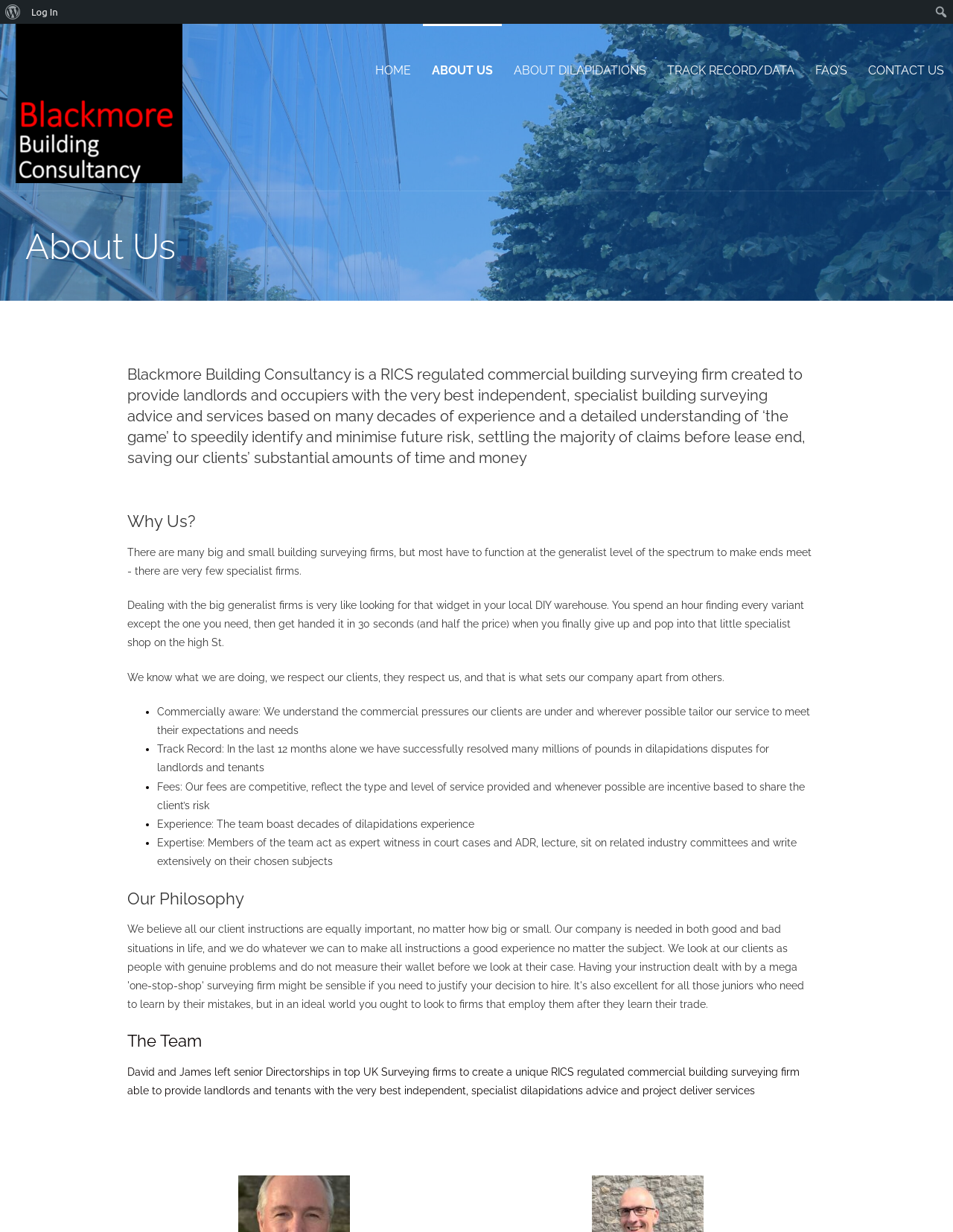Using the elements shown in the image, answer the question comprehensively: Who founded the company?

The founders of the company are mentioned in the paragraph that describes the company's history, which states that David and James left senior Directorships in top UK Surveying firms to create a unique RICS regulated commercial building surveying firm.